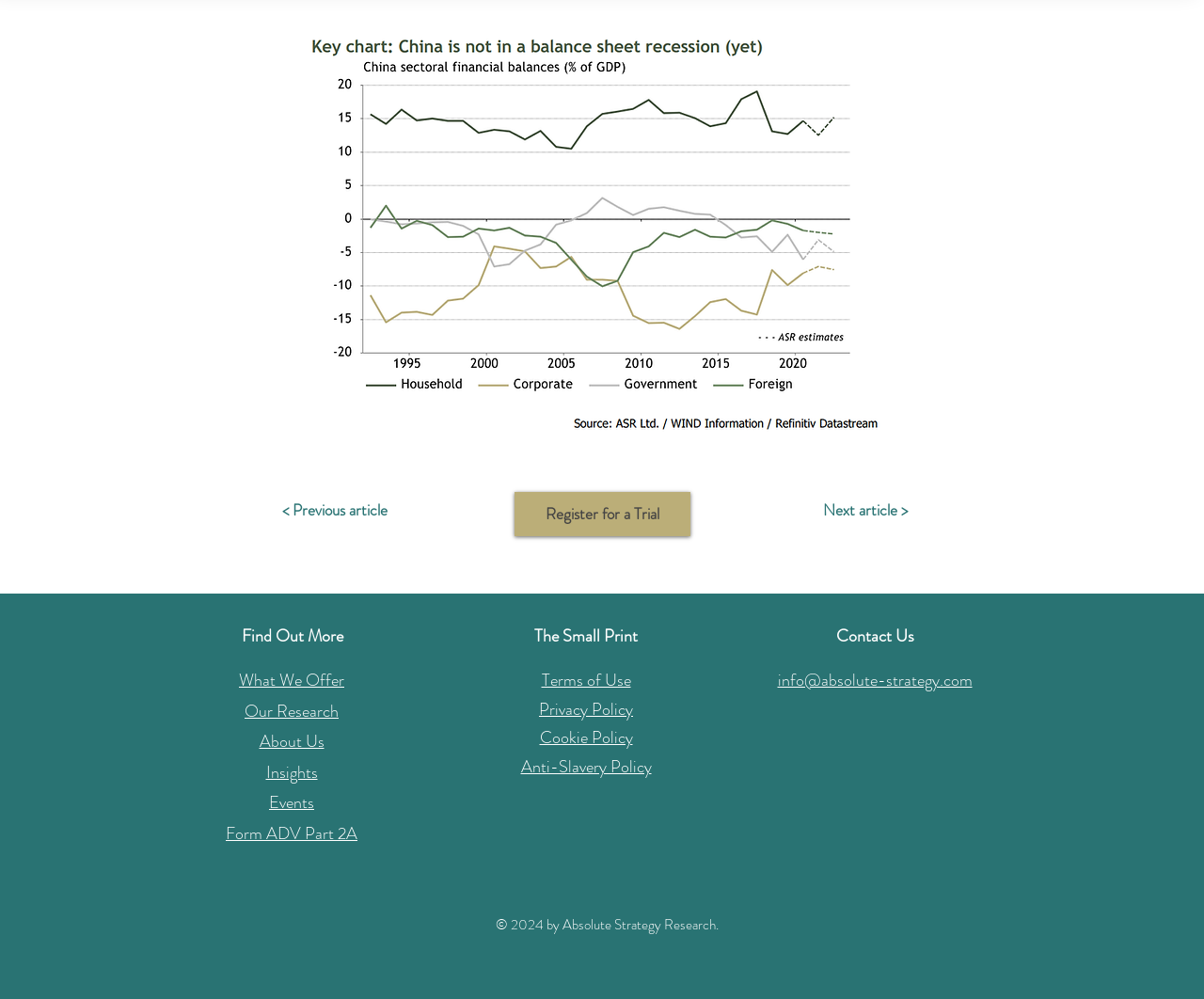Locate the bounding box coordinates of the clickable part needed for the task: "Visit the main page".

None